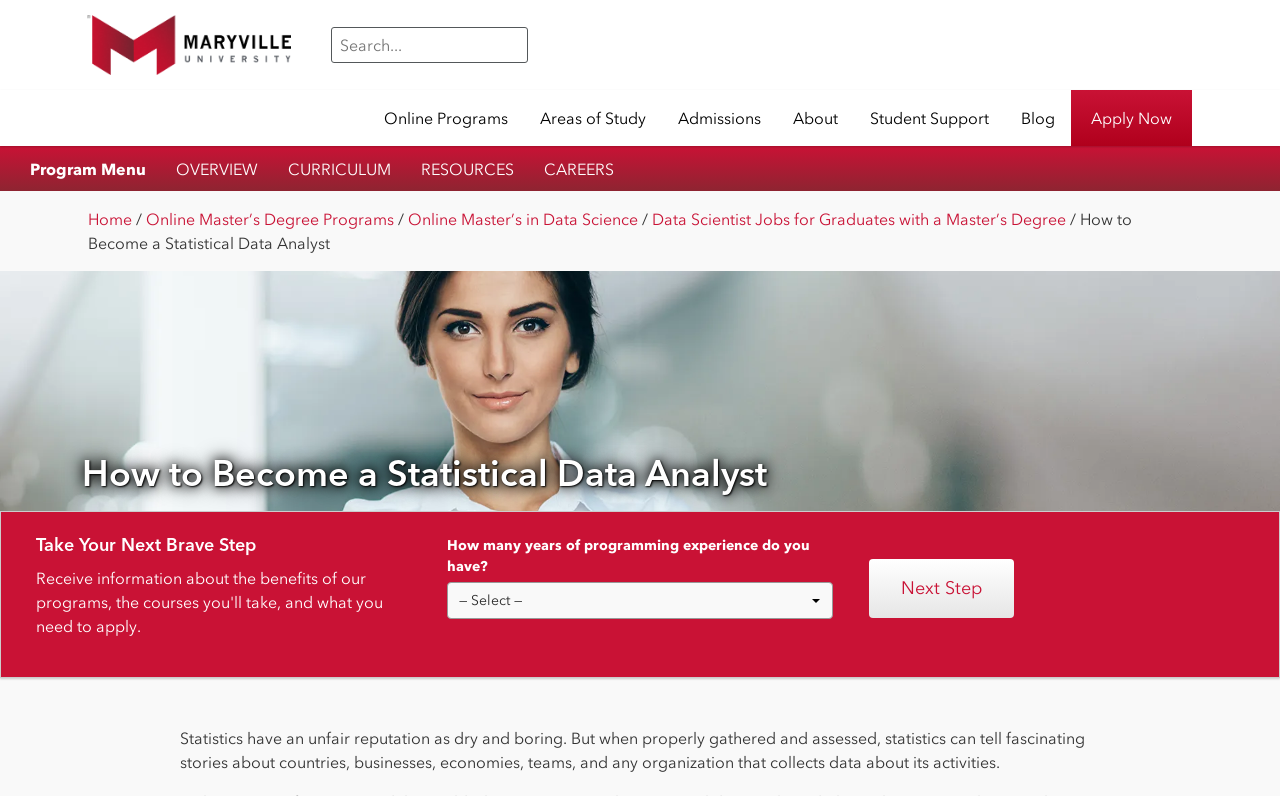What is the tone of the webpage?
Provide an in-depth and detailed answer to the question.

The tone of the webpage is informative, as it provides detailed information about the role of a statistical data analyst and how to become one, without any emotional or persuasive language. The text is written in a neutral and objective tone, aiming to educate the reader about the topic.